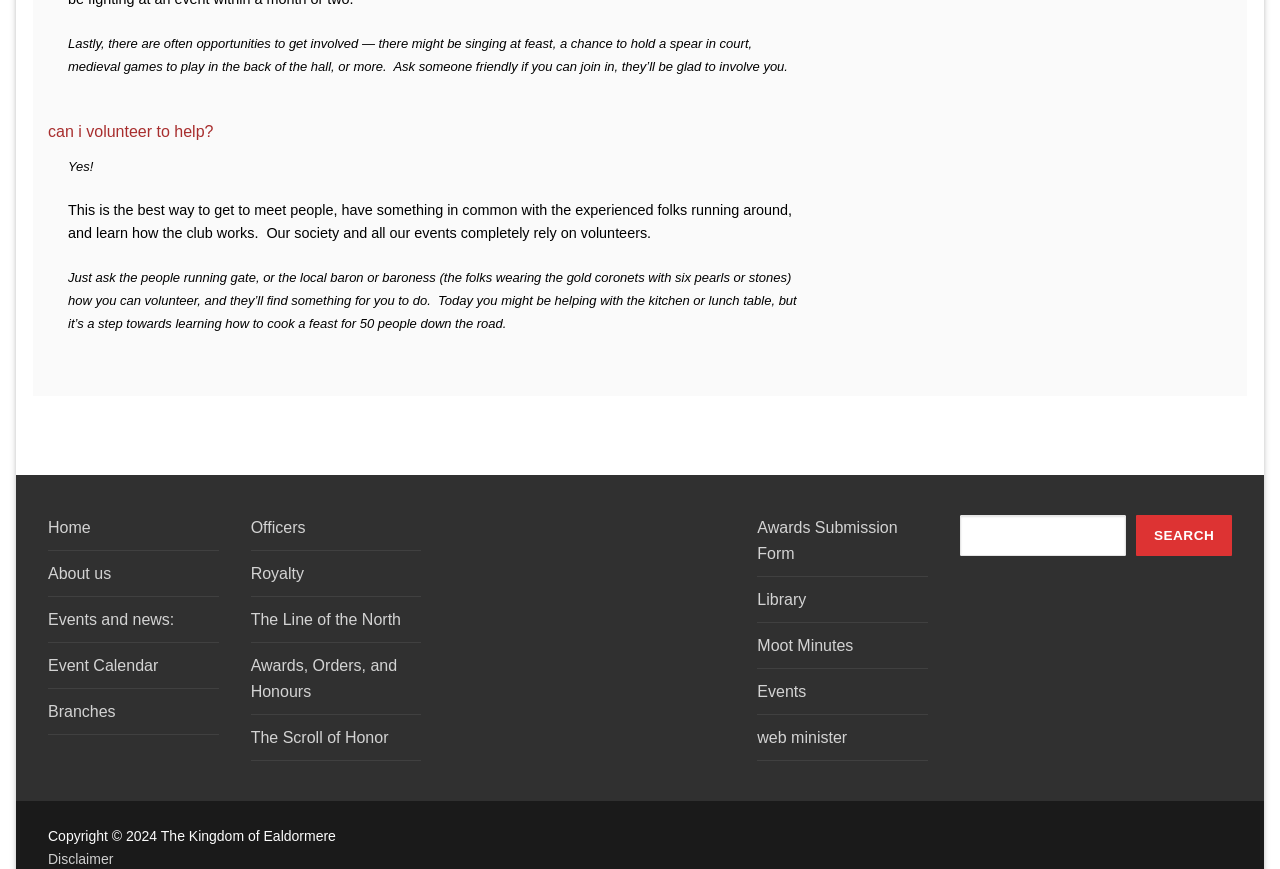Determine the bounding box coordinates of the section to be clicked to follow the instruction: "View the 'About us' page". The coordinates should be given as four float numbers between 0 and 1, formatted as [left, top, right, bottom].

[0.038, 0.645, 0.171, 0.687]